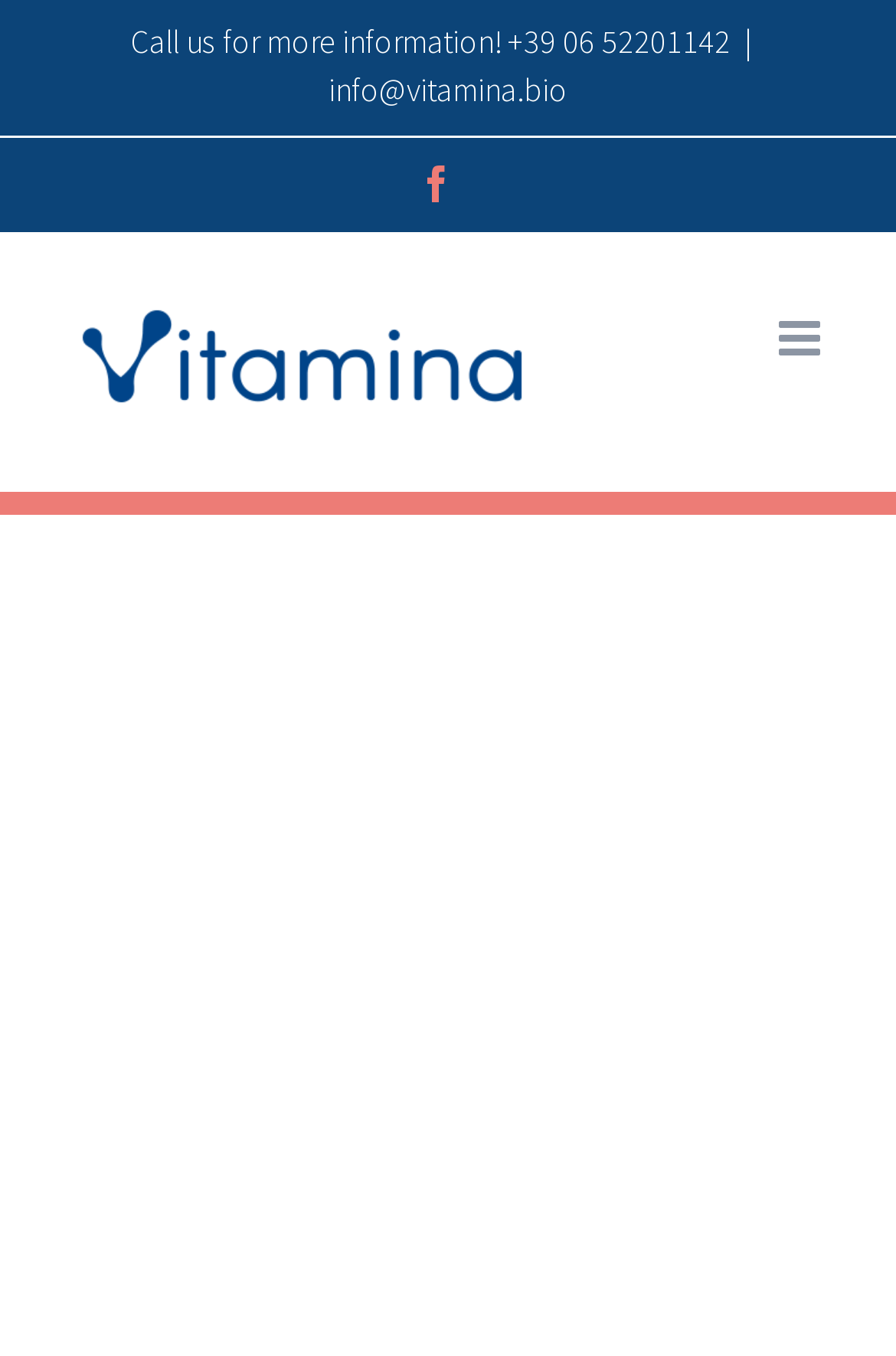What is the email address for contact? Please answer the question using a single word or phrase based on the image.

info@vitamina.bio